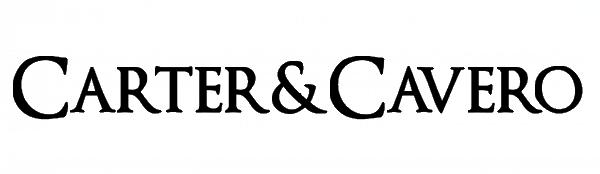What is the brand known for?
Provide an in-depth and detailed explanation in response to the question.

The brand 'Carter & Cavero' is particularly known for their exceptional selection of olive oils and vinegars, which reflects their commitment to healthy cooking and culinary exploration.